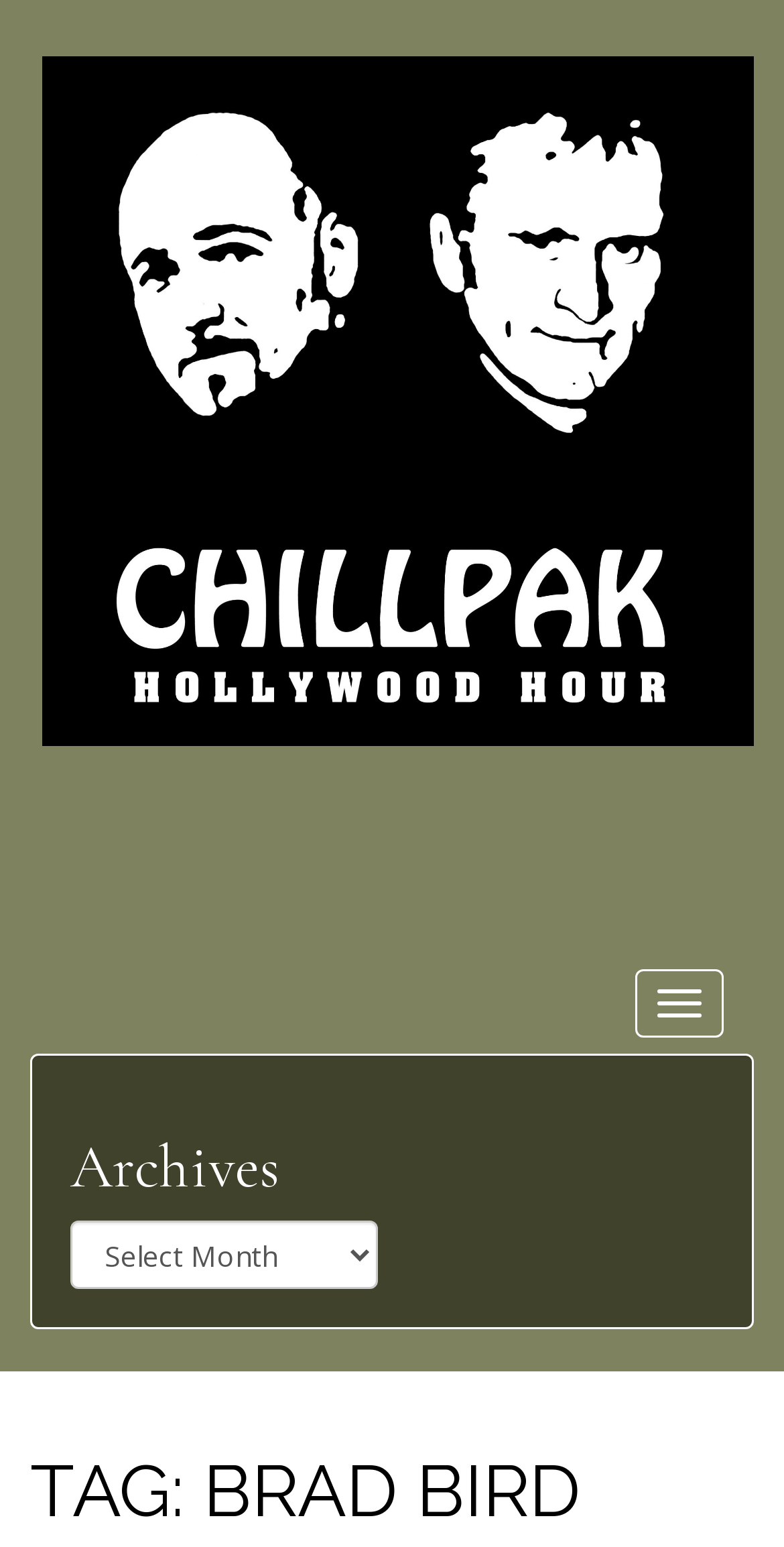Identify the bounding box for the UI element described as: "Toggle navigation". The coordinates should be four float numbers between 0 and 1, i.e., [left, top, right, bottom].

[0.81, 0.627, 0.923, 0.671]